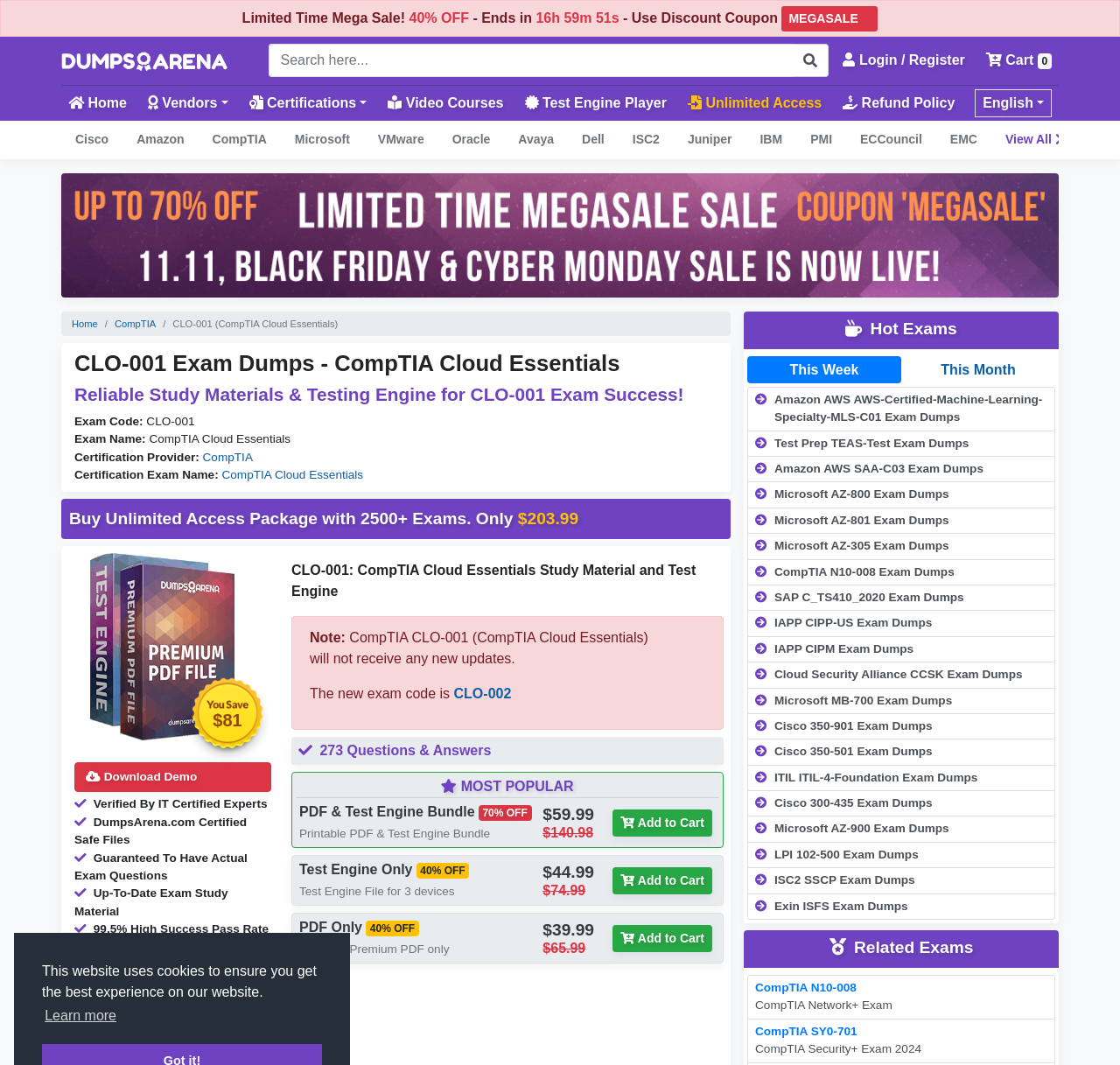What is the name of the exam?
Please respond to the question thoroughly and include all relevant details.

I found the answer by looking at the 'Exam Name:' section on the webpage, which mentions 'CompTIA Cloud Essentials' as the name of the exam.